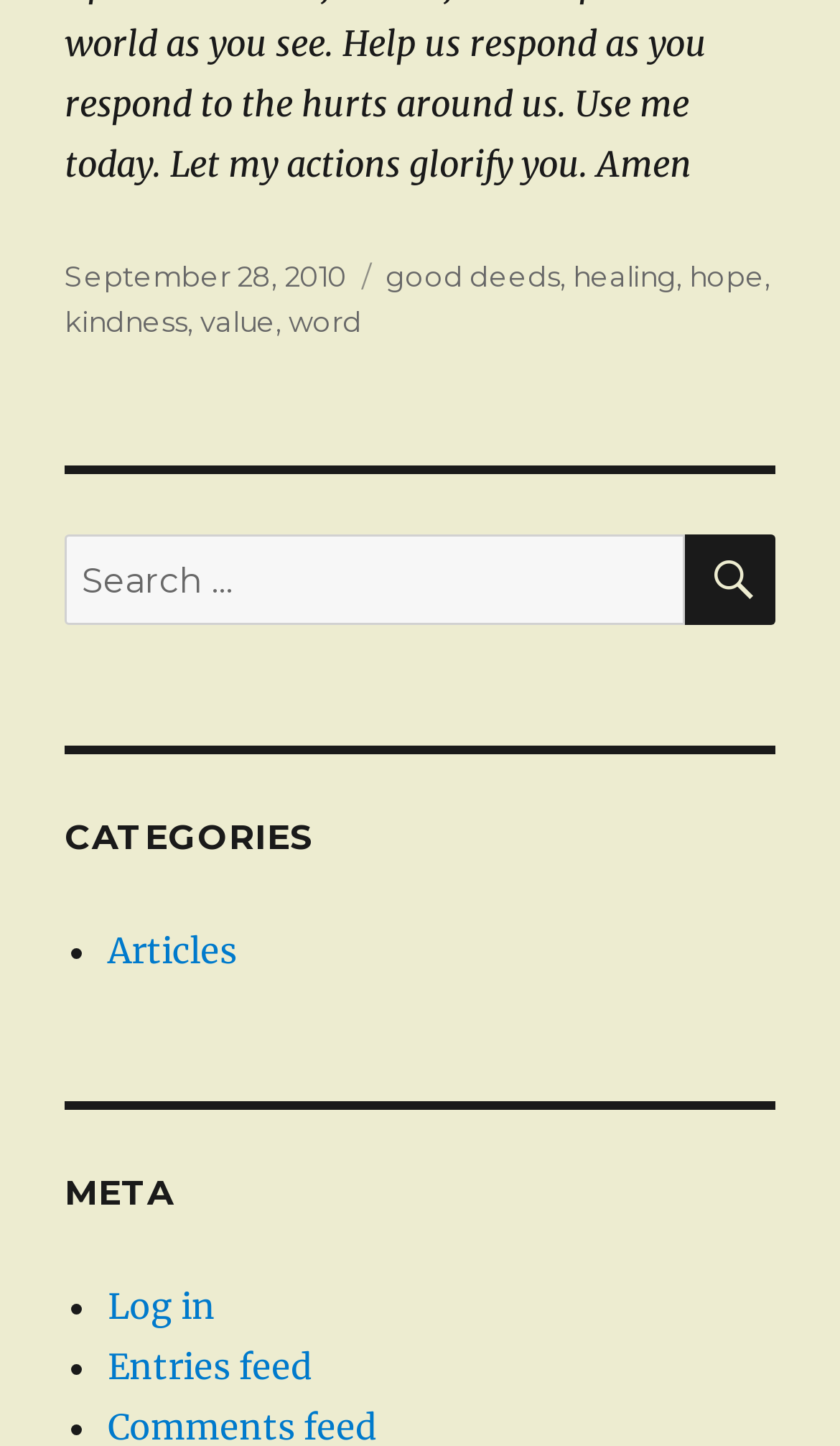Identify the bounding box of the UI element described as follows: "September 28, 2010December 30, 2017". Provide the coordinates as four float numbers in the range of 0 to 1 [left, top, right, bottom].

[0.077, 0.179, 0.413, 0.203]